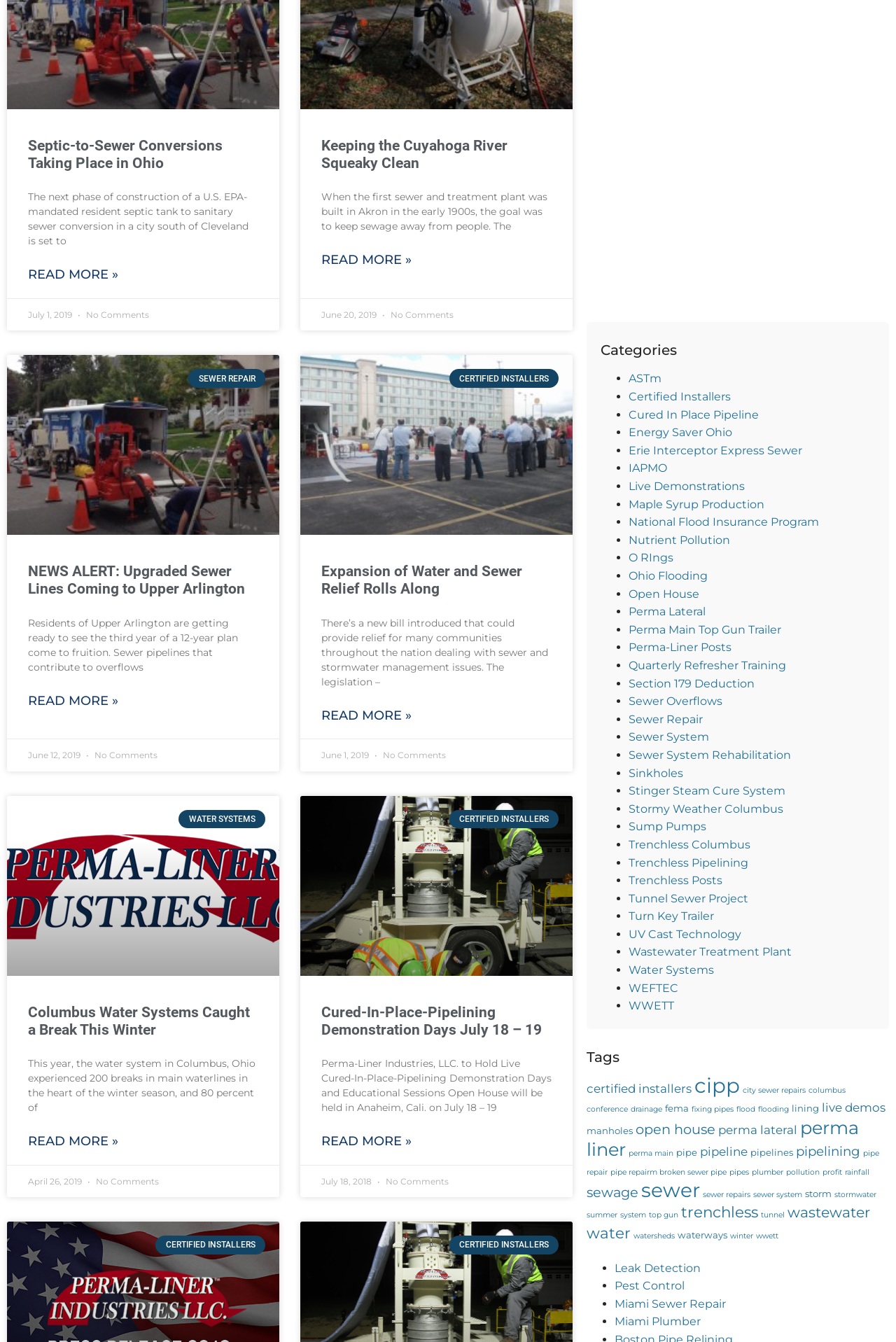Determine the bounding box coordinates of the section I need to click to execute the following instruction: "Visit the website of Waterline Renewal Technologies". Provide the coordinates as four float numbers between 0 and 1, i.e., [left, top, right, bottom].

[0.655, 0.218, 0.992, 0.228]